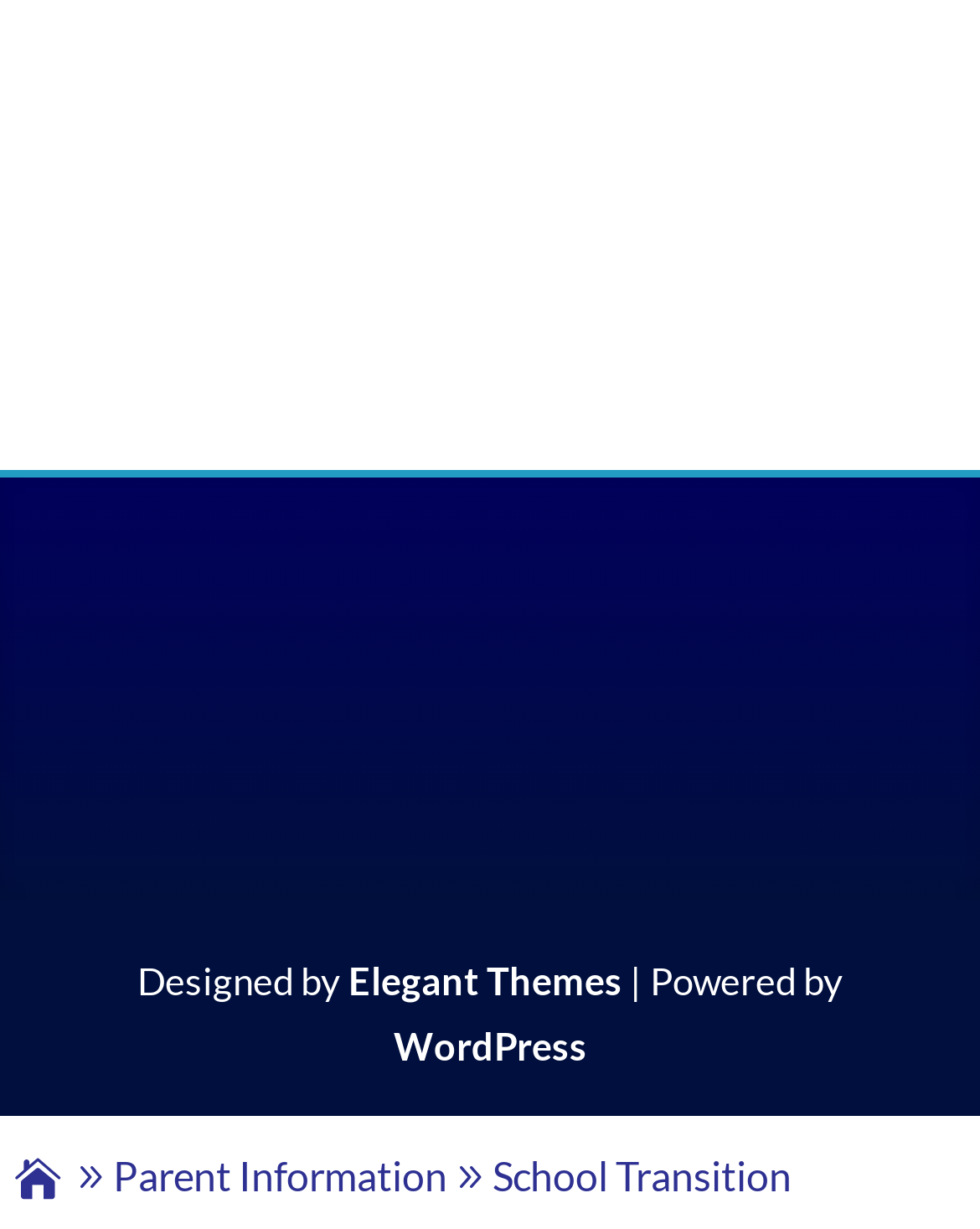Find and indicate the bounding box coordinates of the region you should select to follow the given instruction: "check School Transition".

[0.503, 0.936, 0.808, 0.975]